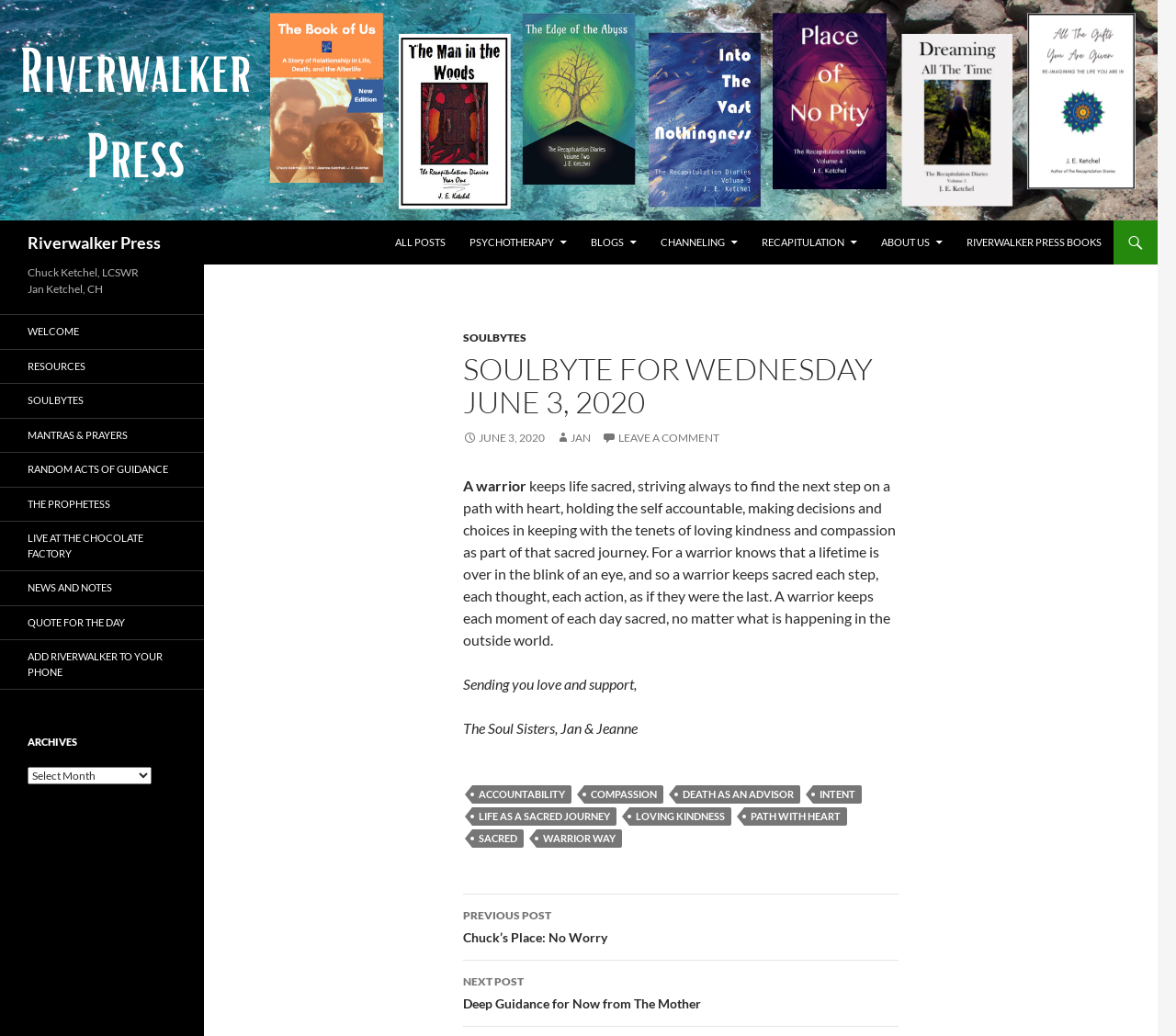Can you determine the bounding box coordinates of the area that needs to be clicked to fulfill the following instruction: "Visit the 'ALL POSTS' page"?

[0.327, 0.213, 0.388, 0.255]